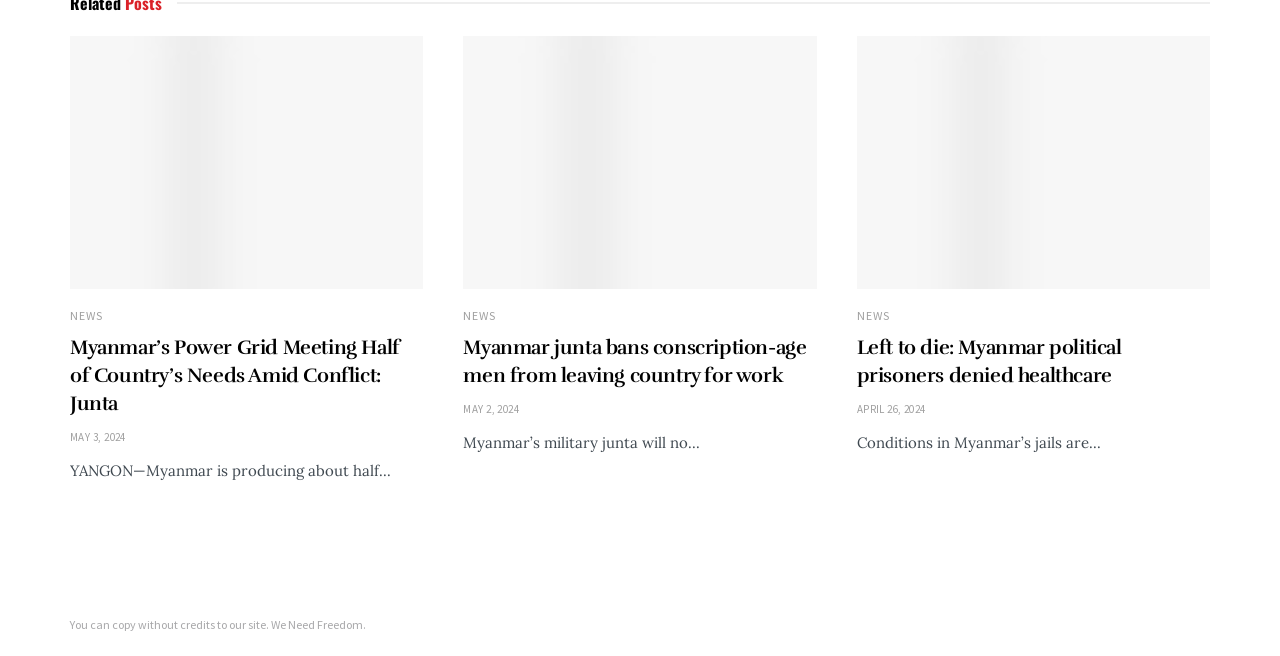Carefully observe the image and respond to the question with a detailed answer:
What is the copyright notice at the bottom of the webpage?

I found the copyright notice by looking at the StaticText element at the bottom of the webpage with the text 'You can copy without credits to our site. We Need Freedom.'